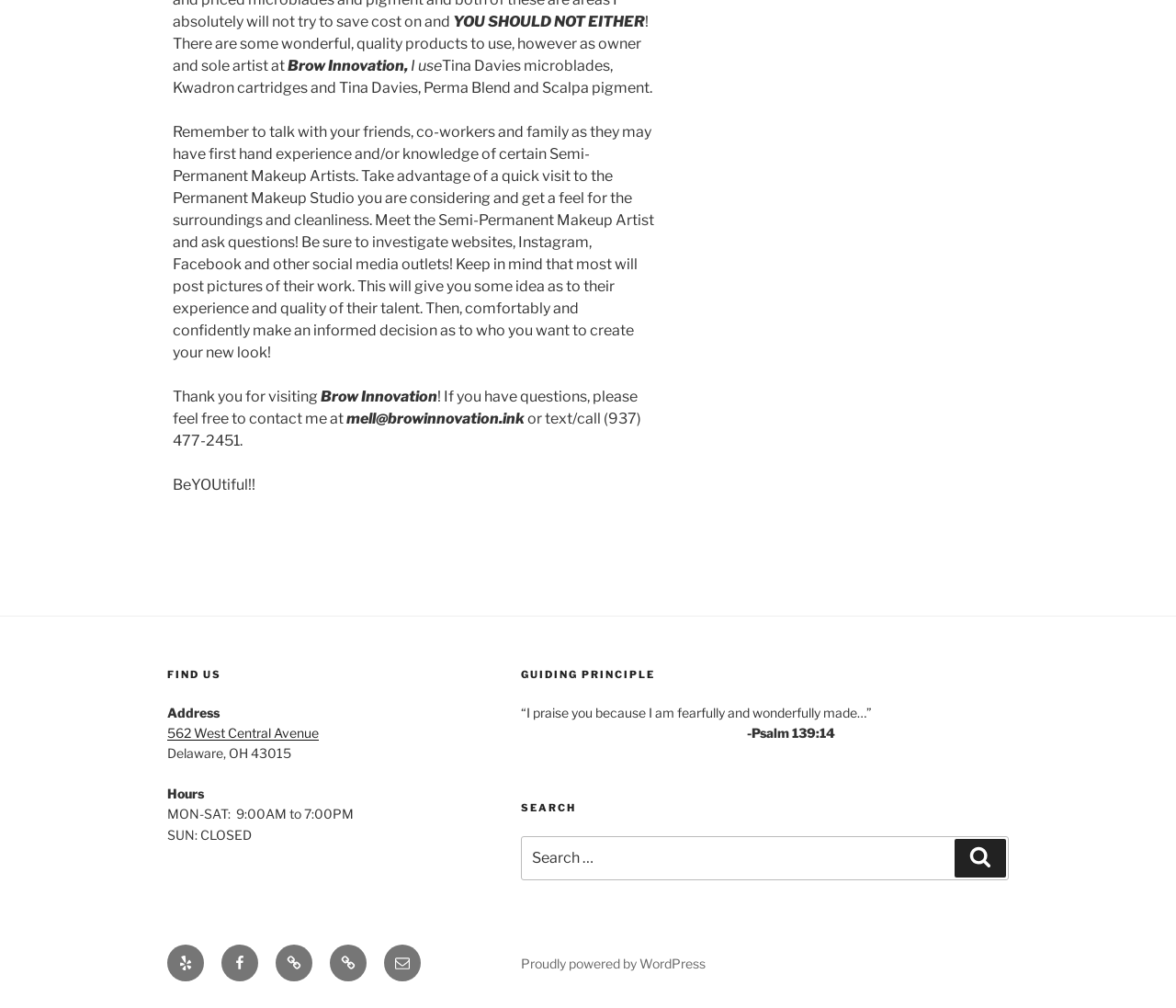Highlight the bounding box coordinates of the element you need to click to perform the following instruction: "Get directions to the studio."

[0.142, 0.699, 0.271, 0.735]